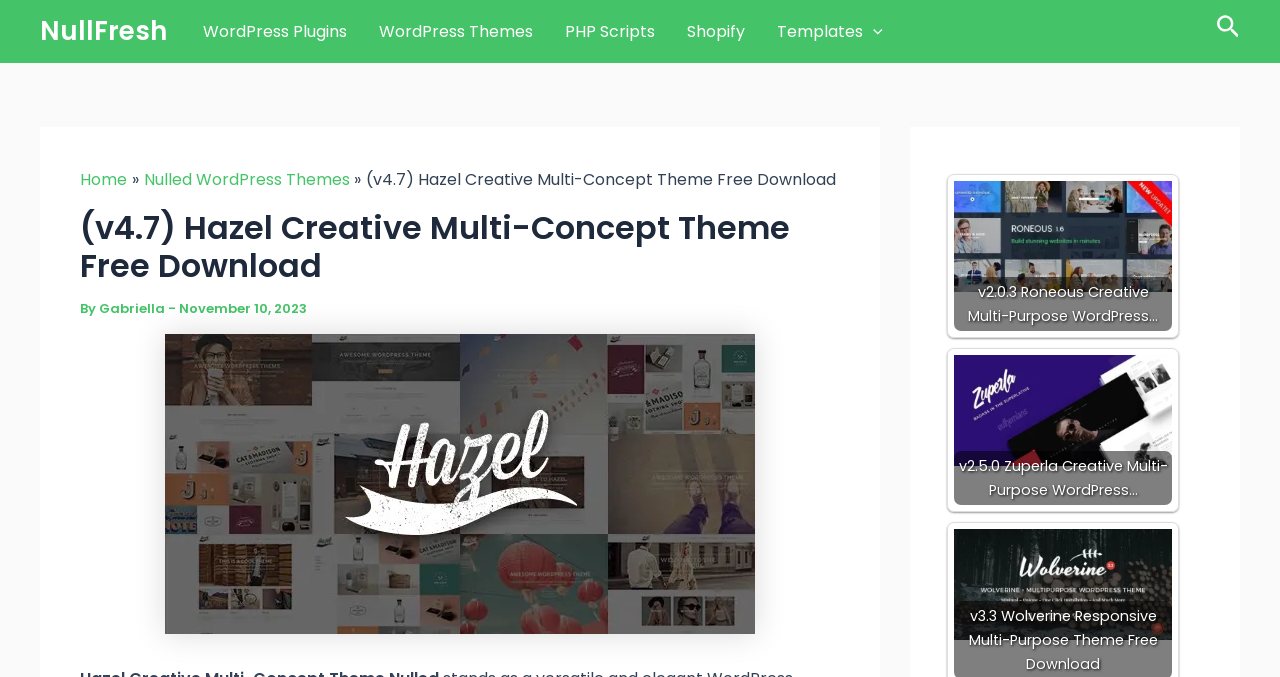Detail the webpage's structure and highlights in your description.

This webpage appears to be a theme download page, specifically for the Hazel Creative Multi-Concept Theme. At the top left, there is a link to "NullFresh" and a navigation menu with links to "WordPress Plugins", "WordPress Themes", "PHP Scripts", "Shopify", and a "Templates Menu Toggle" with a dropdown menu. 

On the top right, there is a search icon link with a small image. Below the navigation menu, there is a header section with breadcrumbs showing the path "Home > Nulled WordPress Themes". The title of the page, "(v4.7) Hazel Creative Multi-Concept Theme Free Download", is displayed prominently in this section. 

The header section also contains information about the theme, including the author "Gabriella" and the release date "November 10, 2023". Below the header, there are three theme cards, each with a link to a different theme, including "Roneous Creative Multi-Purpose WordPress Theme", "Zuperla Creative Multi-Purpose WordPress Theme", and "Wolverine Responsive Multi-Purpose Theme". Each theme card has a figure with an image of the theme.